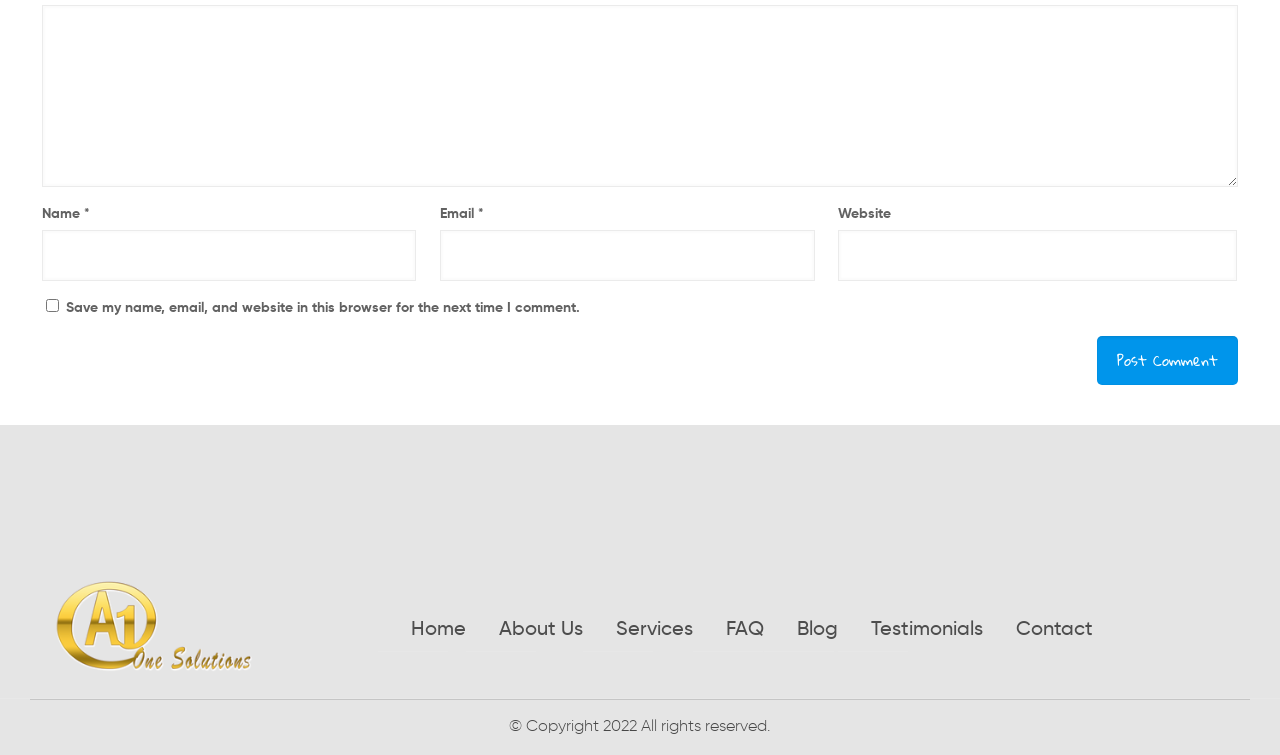What is the purpose of the checkbox?
Please give a detailed and elaborate answer to the question.

The checkbox is located below the comment form and is labeled 'Save my name, email, and website in this browser for the next time I comment.' This suggests that its purpose is to save the user's comment information for future use.